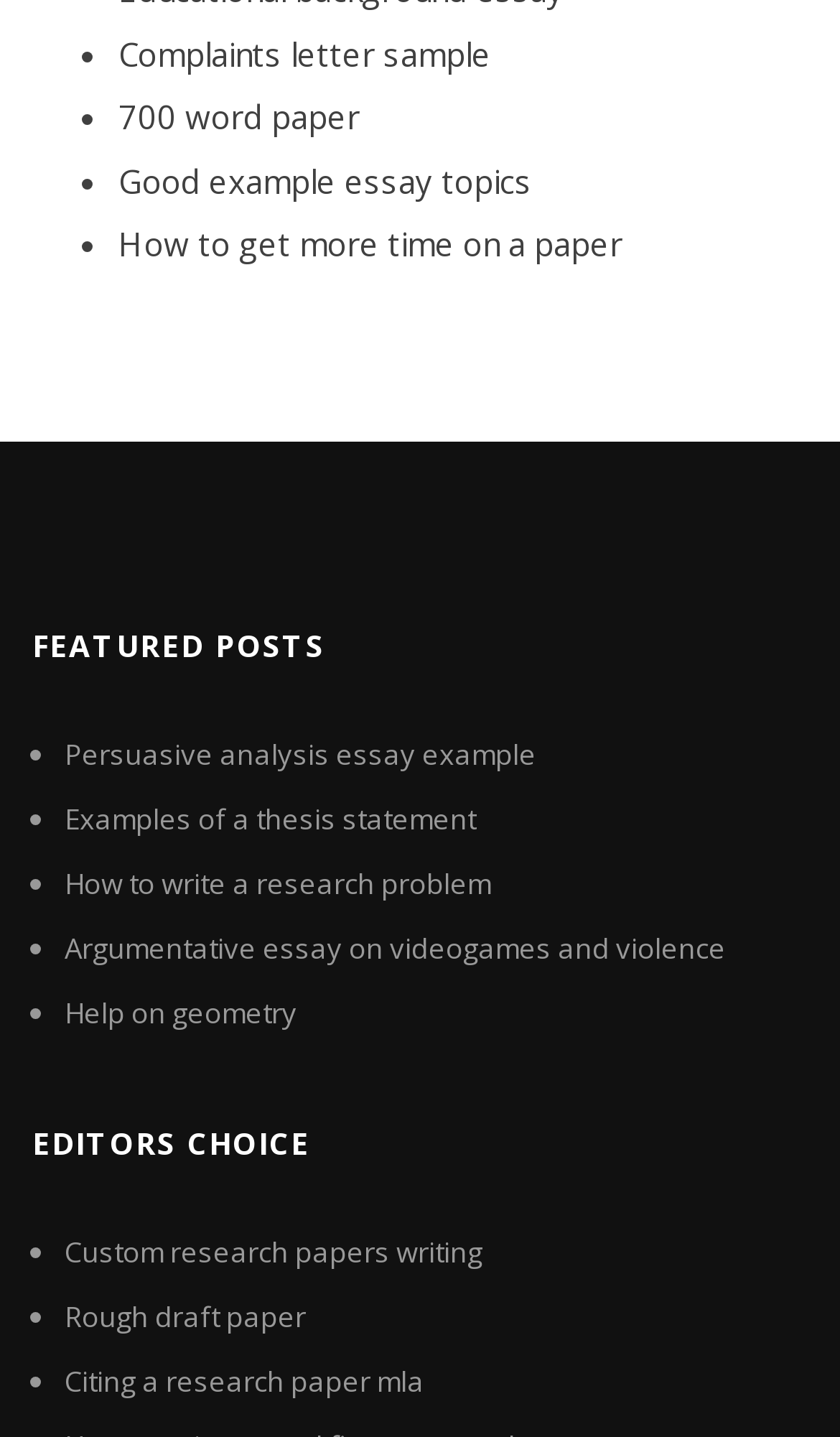Please provide the bounding box coordinates for the element that needs to be clicked to perform the instruction: "View 'Persuasive analysis essay example'". The coordinates must consist of four float numbers between 0 and 1, formatted as [left, top, right, bottom].

[0.077, 0.511, 0.638, 0.538]